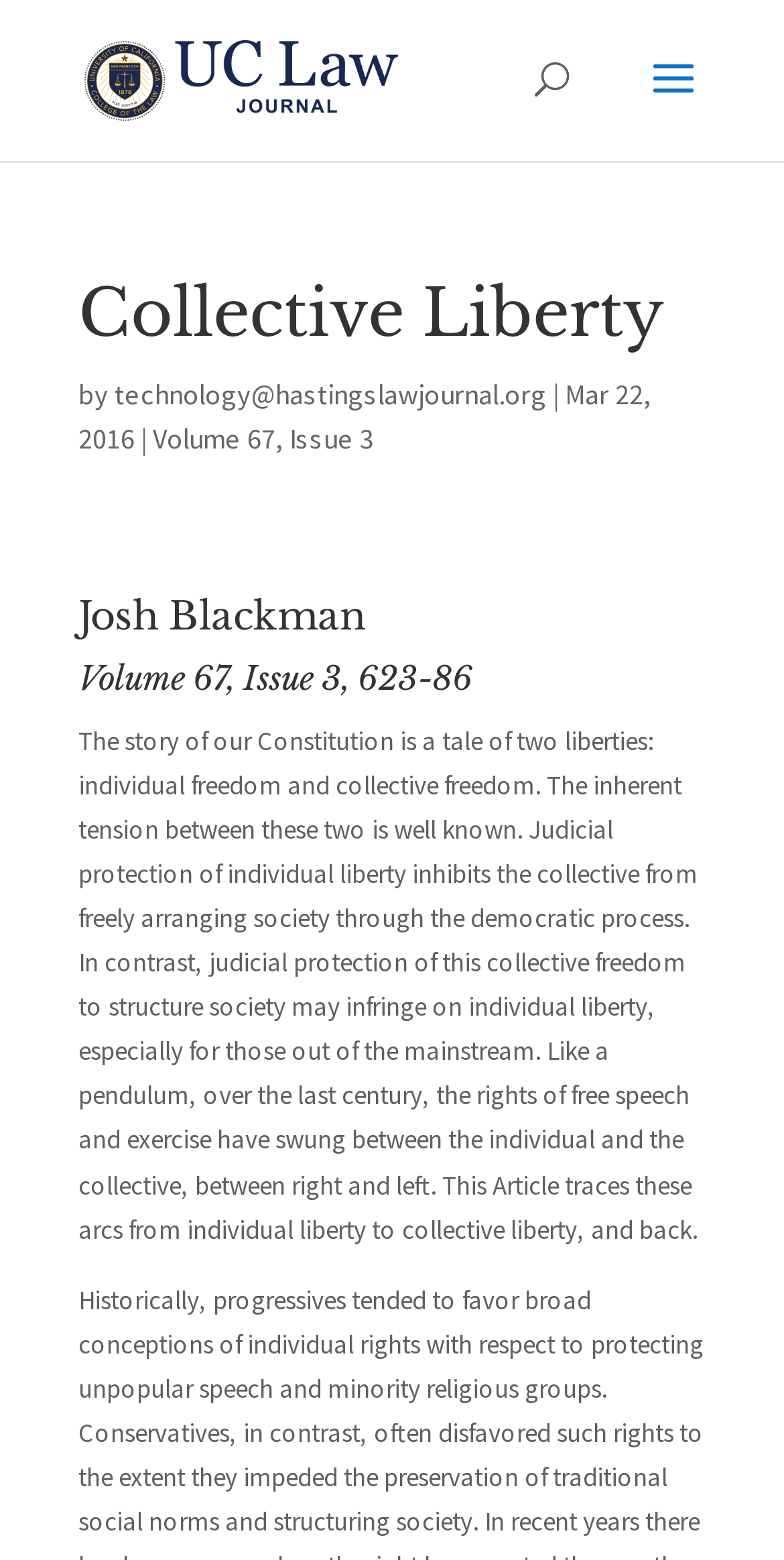Analyze and describe the webpage in a detailed narrative.

The webpage is titled "Collective Liberty | UC Law Journal" and features a prominent link to "UC Law Journal" at the top left, accompanied by an image with the same name. Below this, there is a search bar spanning across the top of the page. 

The main content of the page is divided into sections, with a heading "Collective Liberty" at the top. Below this heading, there is a line of text that reads "by technology@hastingslawjournal.org | Mar 22, 2016". 

To the right of this line, there is a link to "Volume 67, Issue 3". Further down, there are two more headings: "Josh Blackman" and "Volume 67, Issue 3, 623-86". 

The main article begins below these headings, with a lengthy passage of text that discusses the tension between individual freedom and collective freedom in the context of the US Constitution. The article explores how the rights of free speech and exercise have oscillated between individual liberty and collective liberty over the last century.